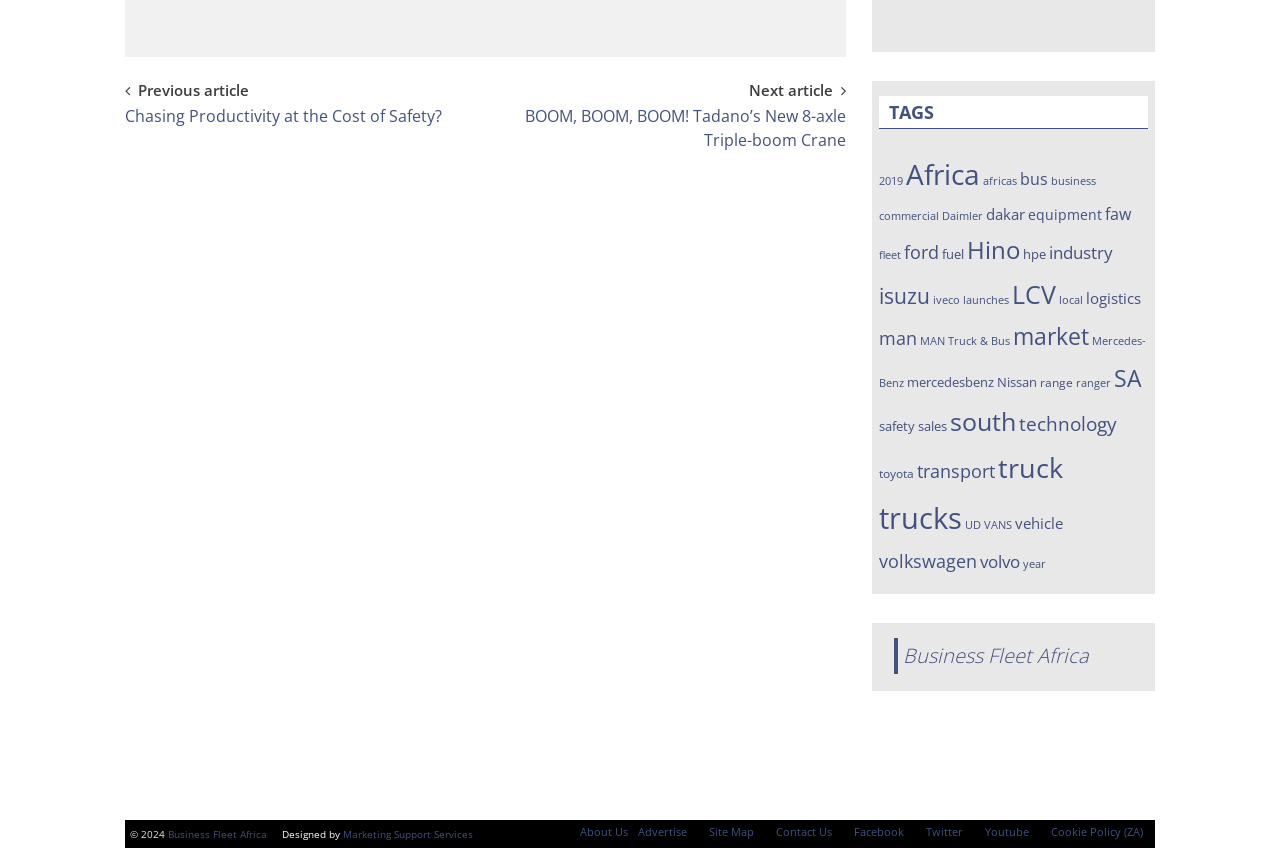Based on the image, provide a detailed and complete answer to the question: 
How many items are in the 'truck' category?

I determined the answer by looking at the link elements on the webpage, specifically the one with the text 'truck (64 items)', which indicates that there are 64 items in the 'truck' category.